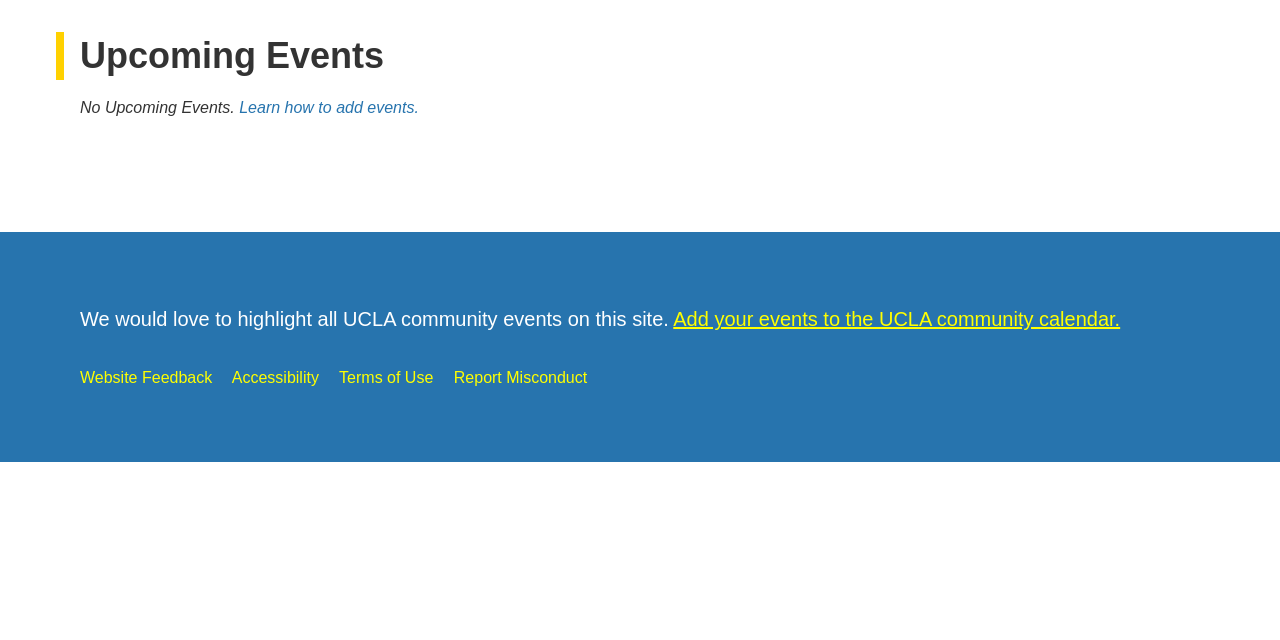Locate the bounding box of the UI element described by: "Website Feedback" in the given webpage screenshot.

[0.062, 0.577, 0.166, 0.604]